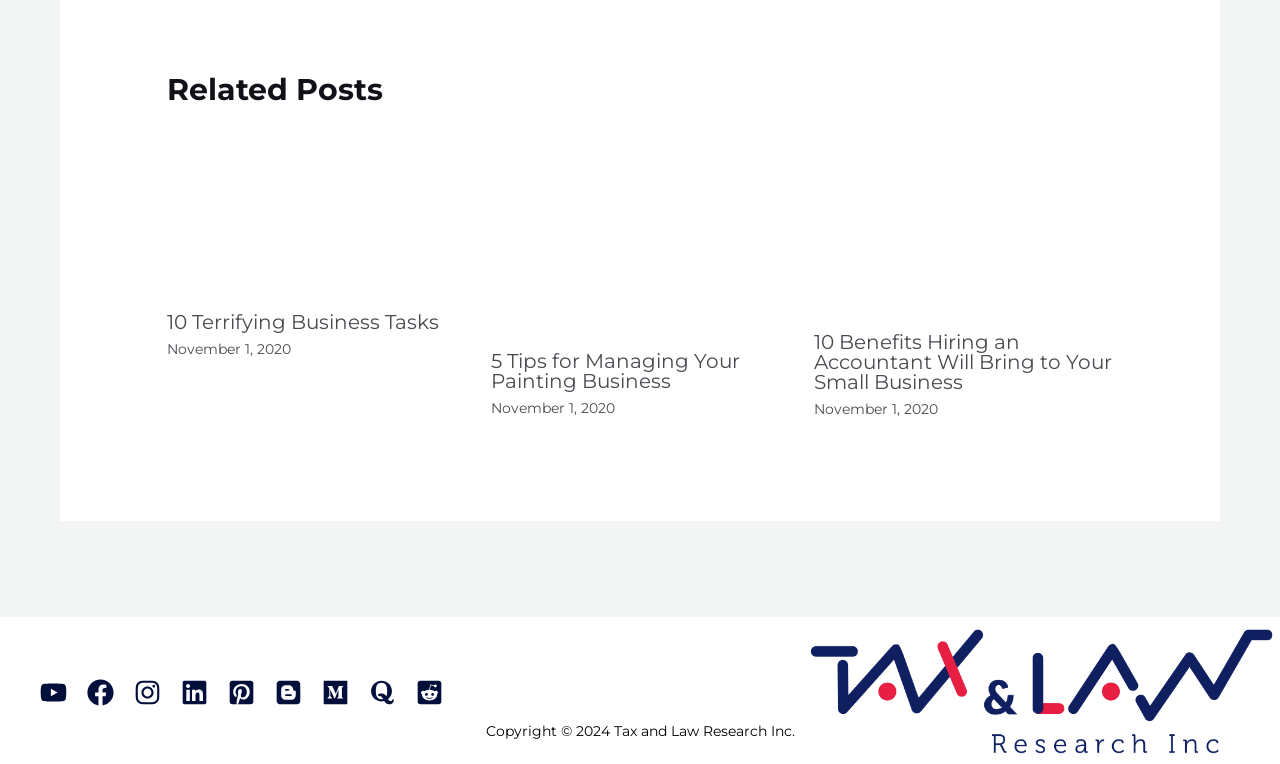How many related posts are on the webpage?
Offer a detailed and full explanation in response to the question.

There are three related posts on the webpage, each with a heading, a link, and an image, arranged horizontally from left to right, with a heading 'Related Posts' at the top.